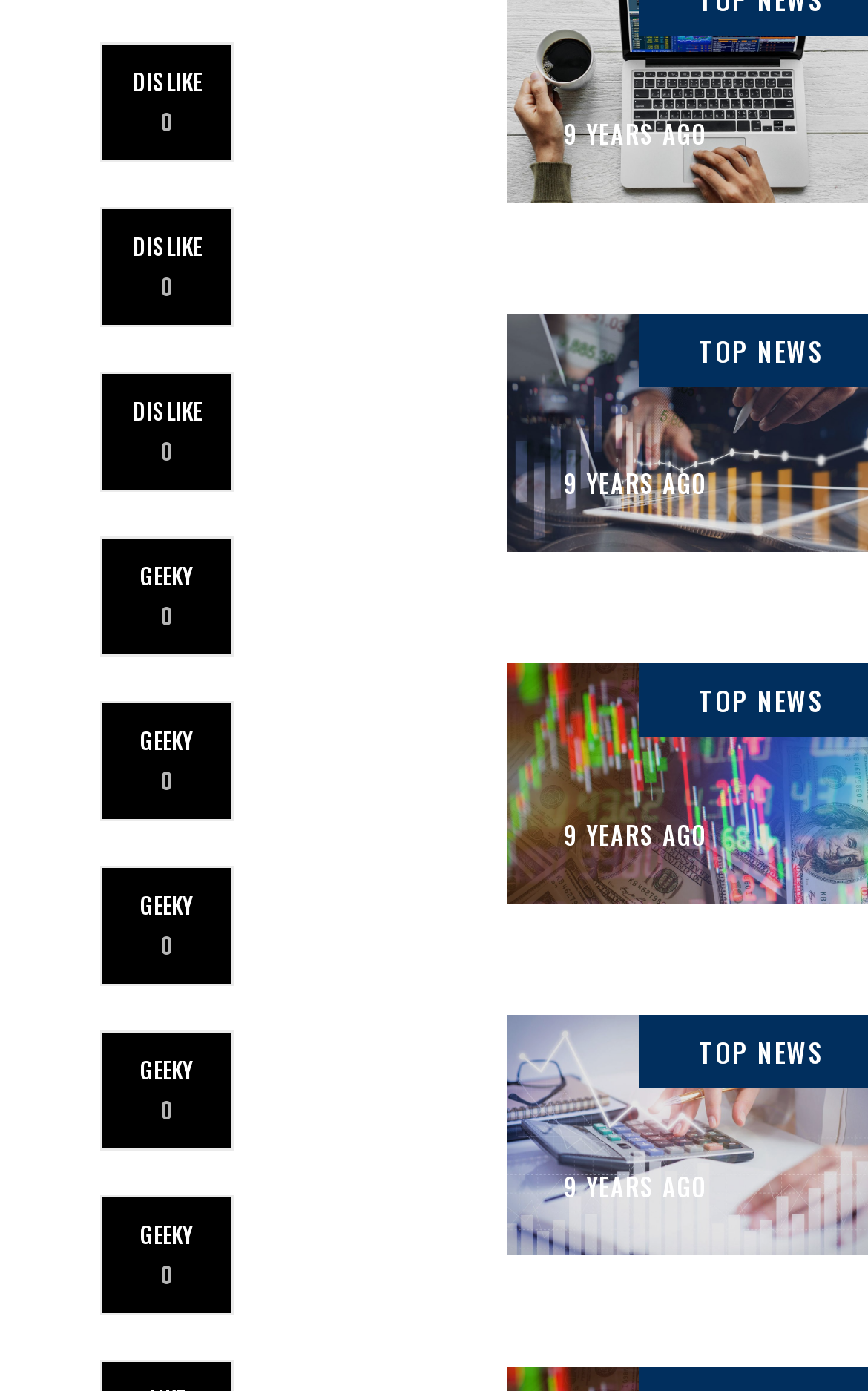How many links are there on the right side? Based on the screenshot, please respond with a single word or phrase.

4